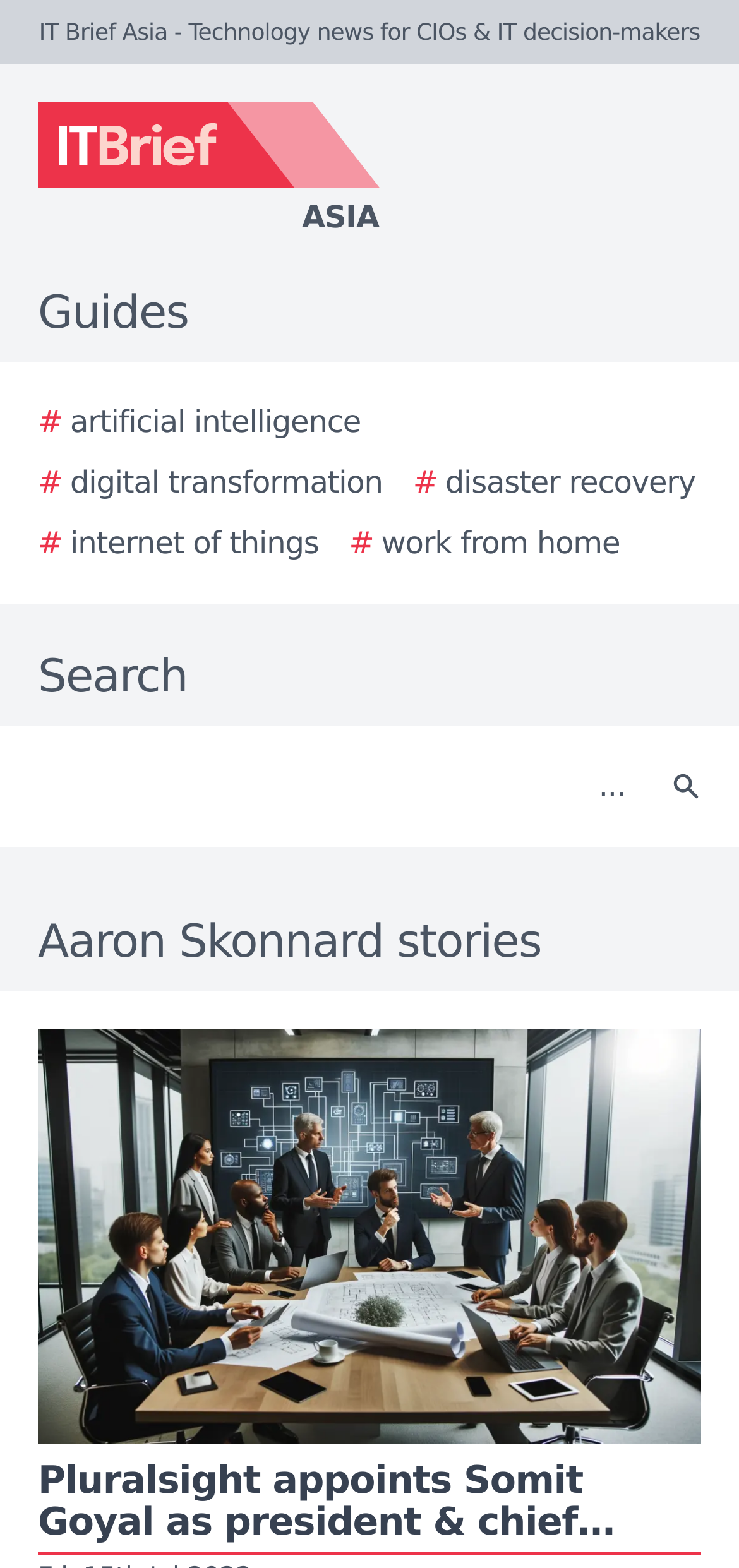Please analyze the image and provide a thorough answer to the question:
How many images are there on the webpage?

I counted the number of images on the webpage, which includes the 'IT Brief Asia logo', the 'Story image', and the small icon in the 'Search' button.